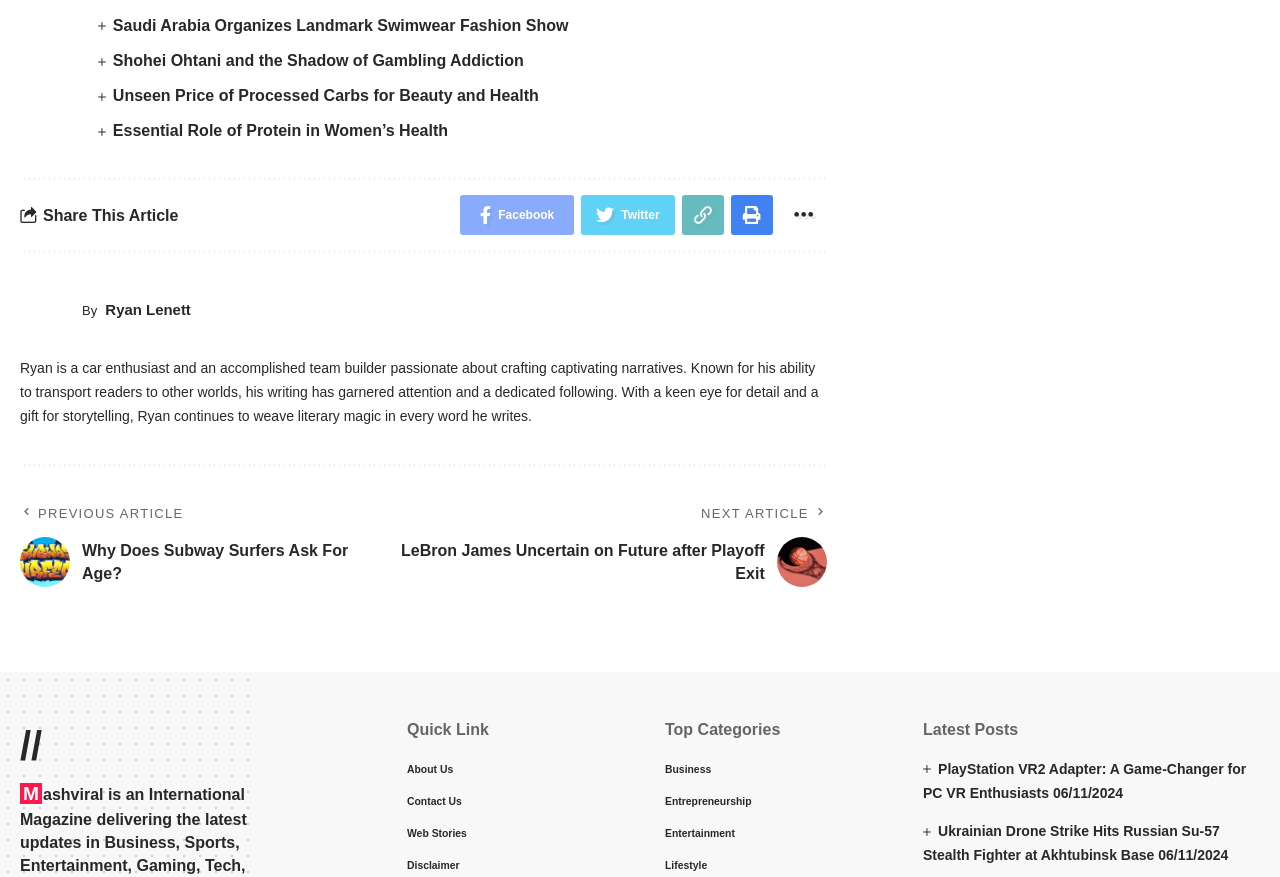How many social media platforms are available for sharing the article?
Could you answer the question in a detailed manner, providing as much information as possible?

The social media platforms available for sharing the article can be found in the link elements with the OCR texts 'Facebook', 'Twitter', and two other unspecified platforms, which are represented by icons.